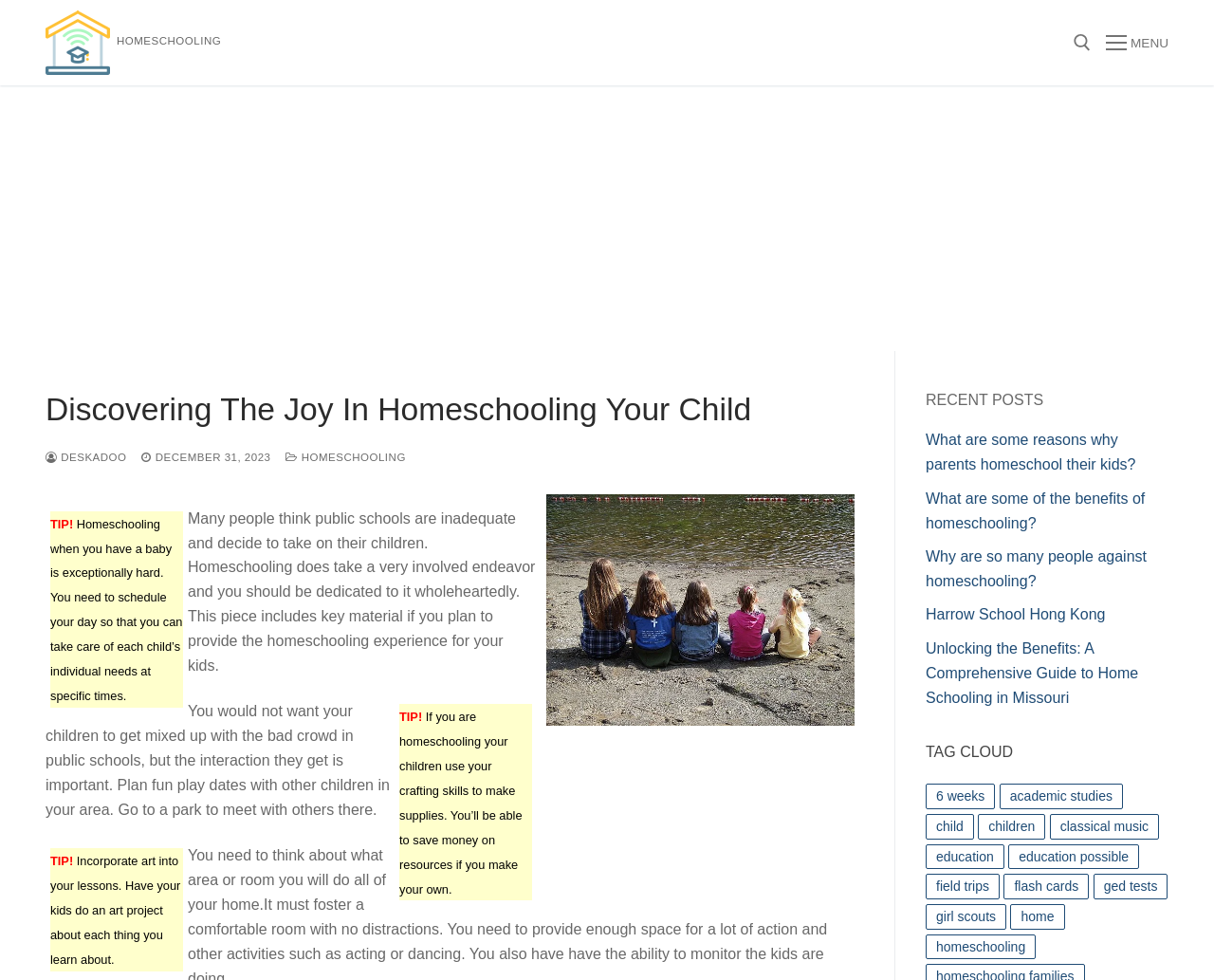Please locate the bounding box coordinates of the element that should be clicked to complete the given instruction: "search for something".

[0.691, 0.105, 0.909, 0.182]